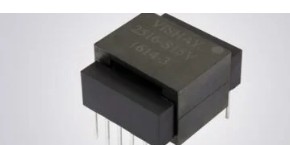Give a short answer using one word or phrase for the question:
What is the purpose of this component?

Signal handling and power management